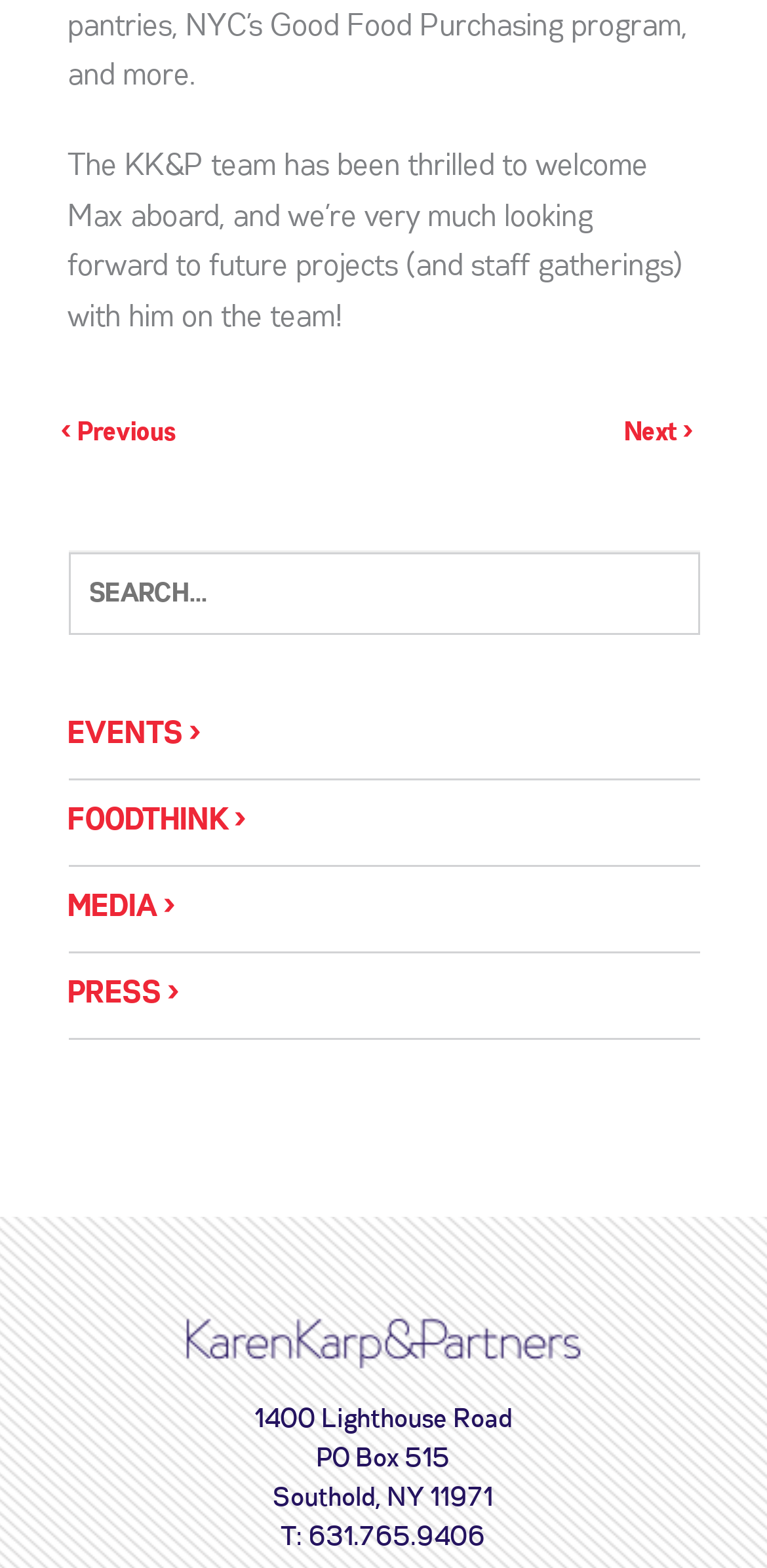Please respond in a single word or phrase: 
What is the phone number of the company?

631.765.9406